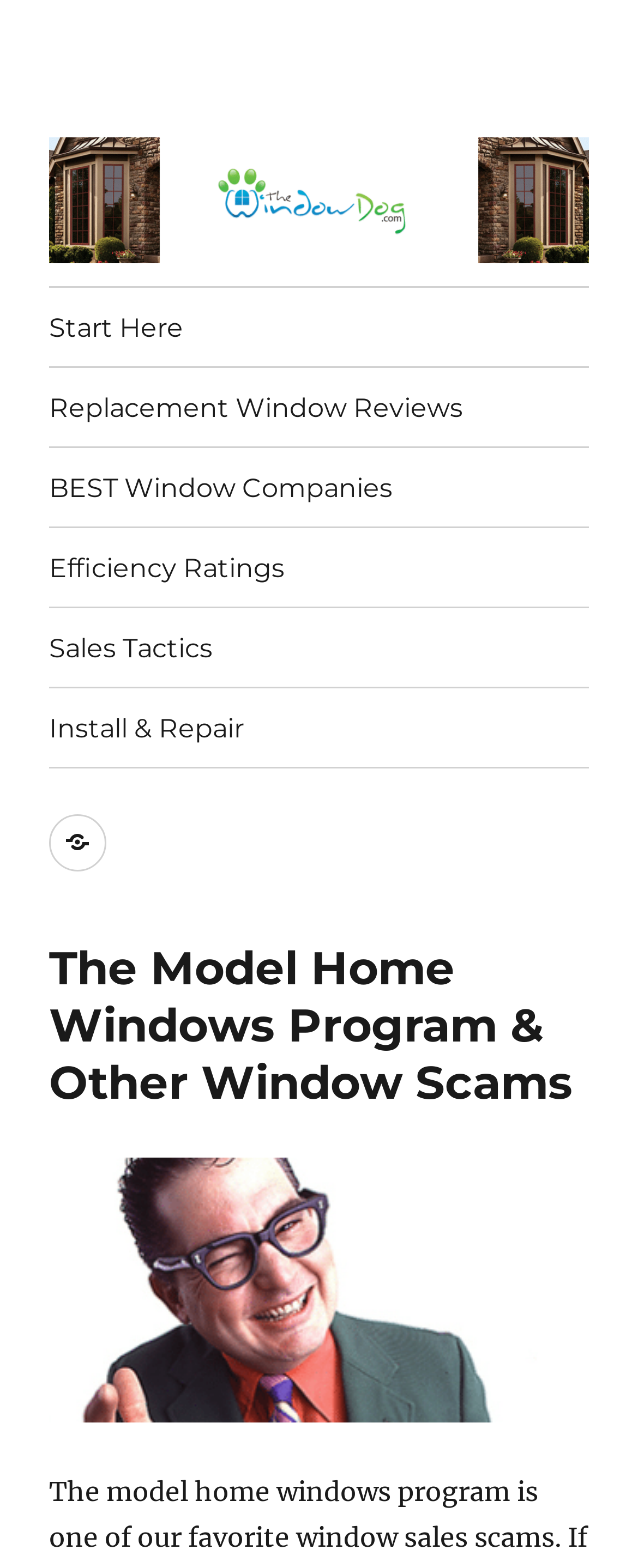Please mark the clickable region by giving the bounding box coordinates needed to complete this instruction: "Go to the start page".

[0.077, 0.184, 0.923, 0.234]